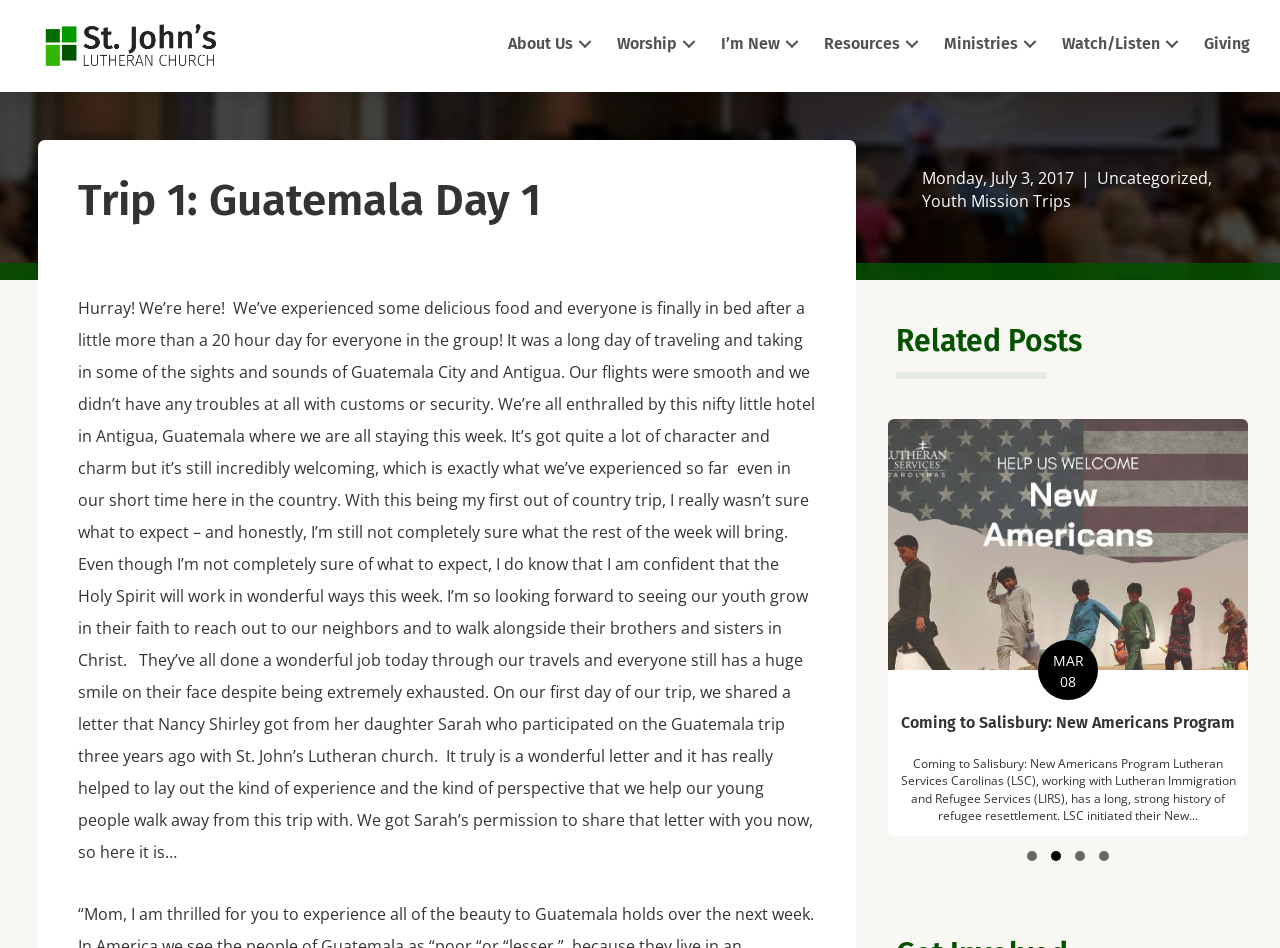Extract the primary header of the webpage and generate its text.

Trip 1: Guatemala Day 1